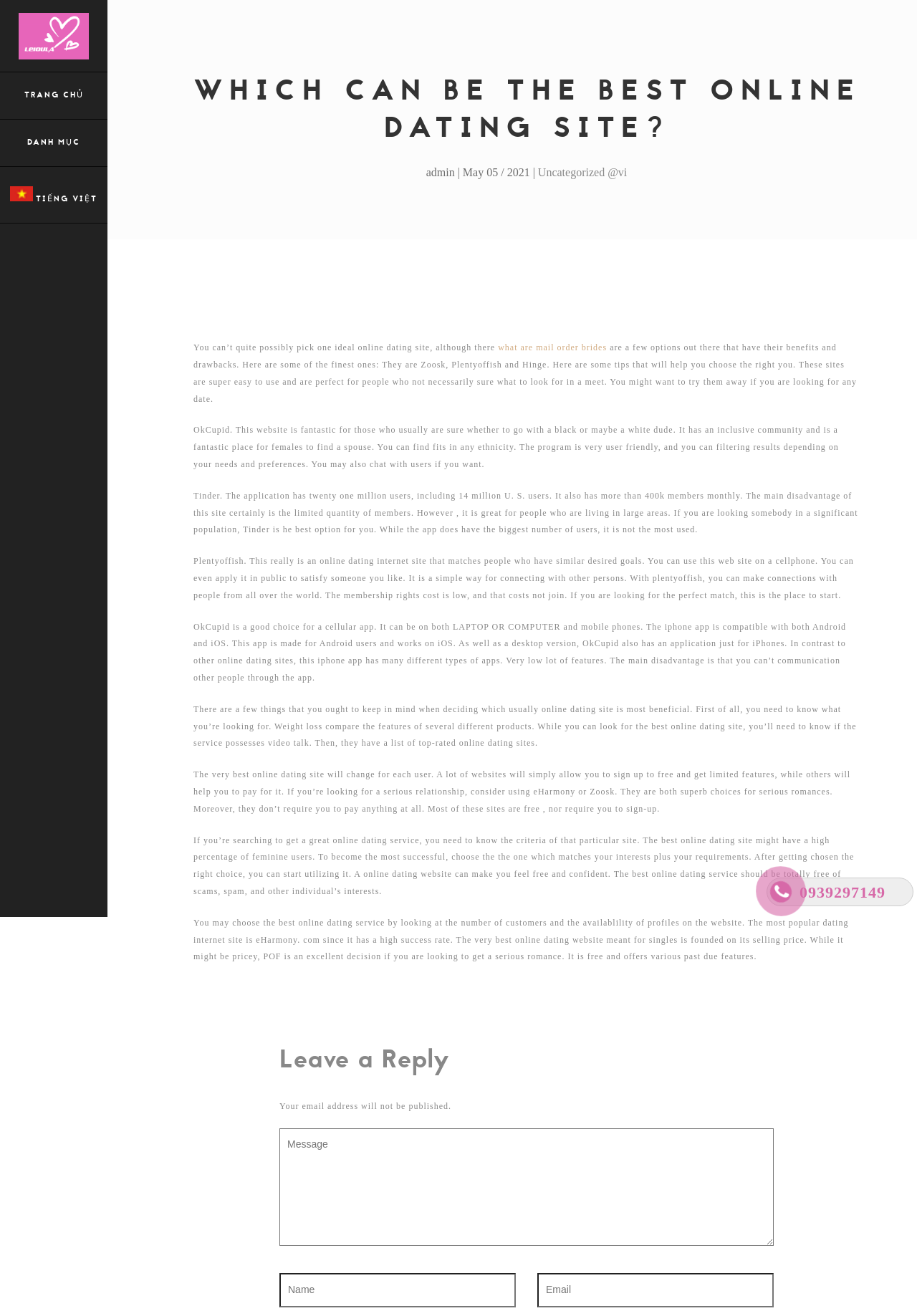Please answer the following question using a single word or phrase: 
What is required to leave a reply?

Name, Email, Message